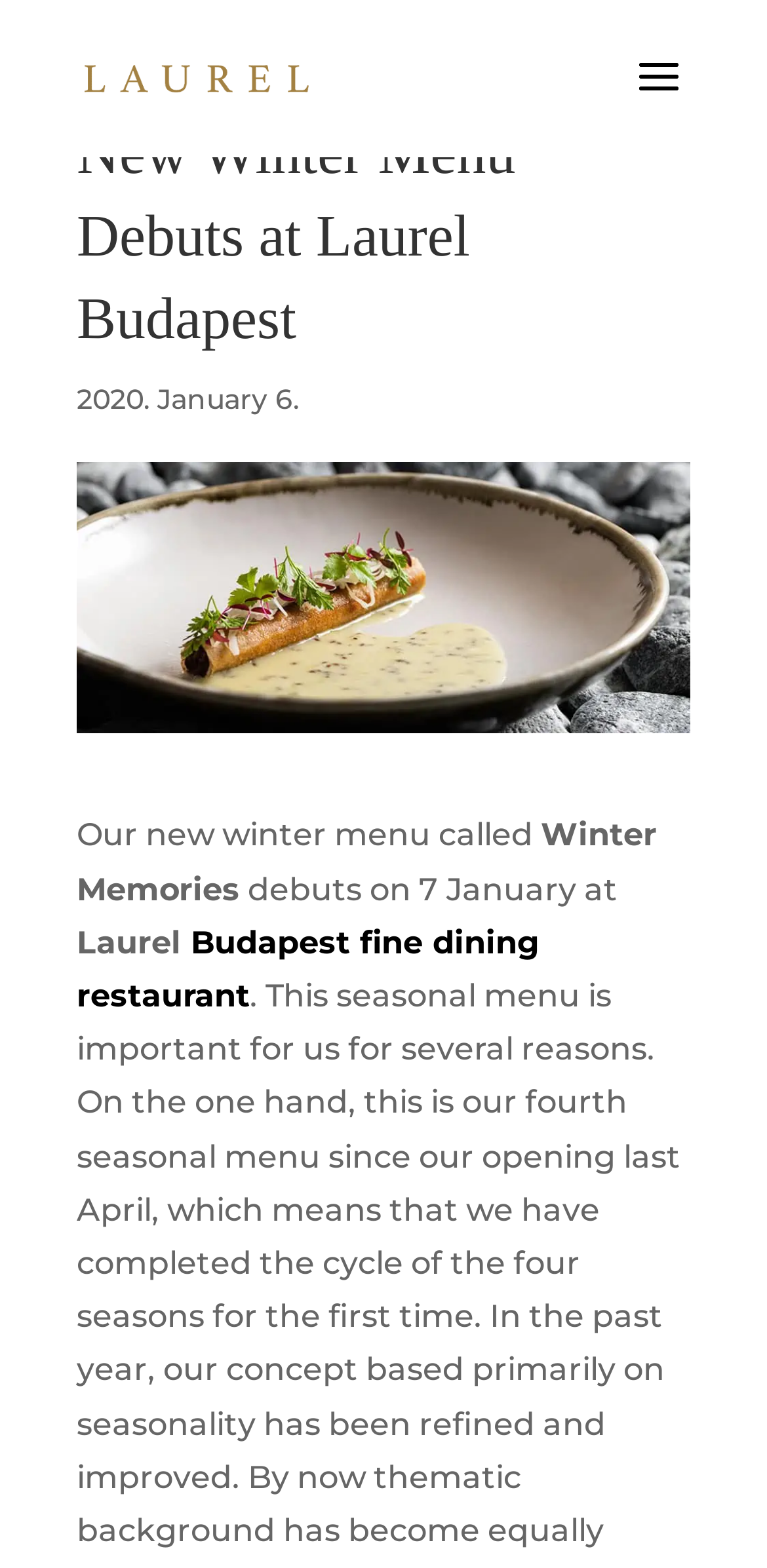Please analyze the image and give a detailed answer to the question:
What is the date of the webpage's content?

I found the answer by reading the StaticText '2020. January 6.' which indicates the date of the webpage's content.